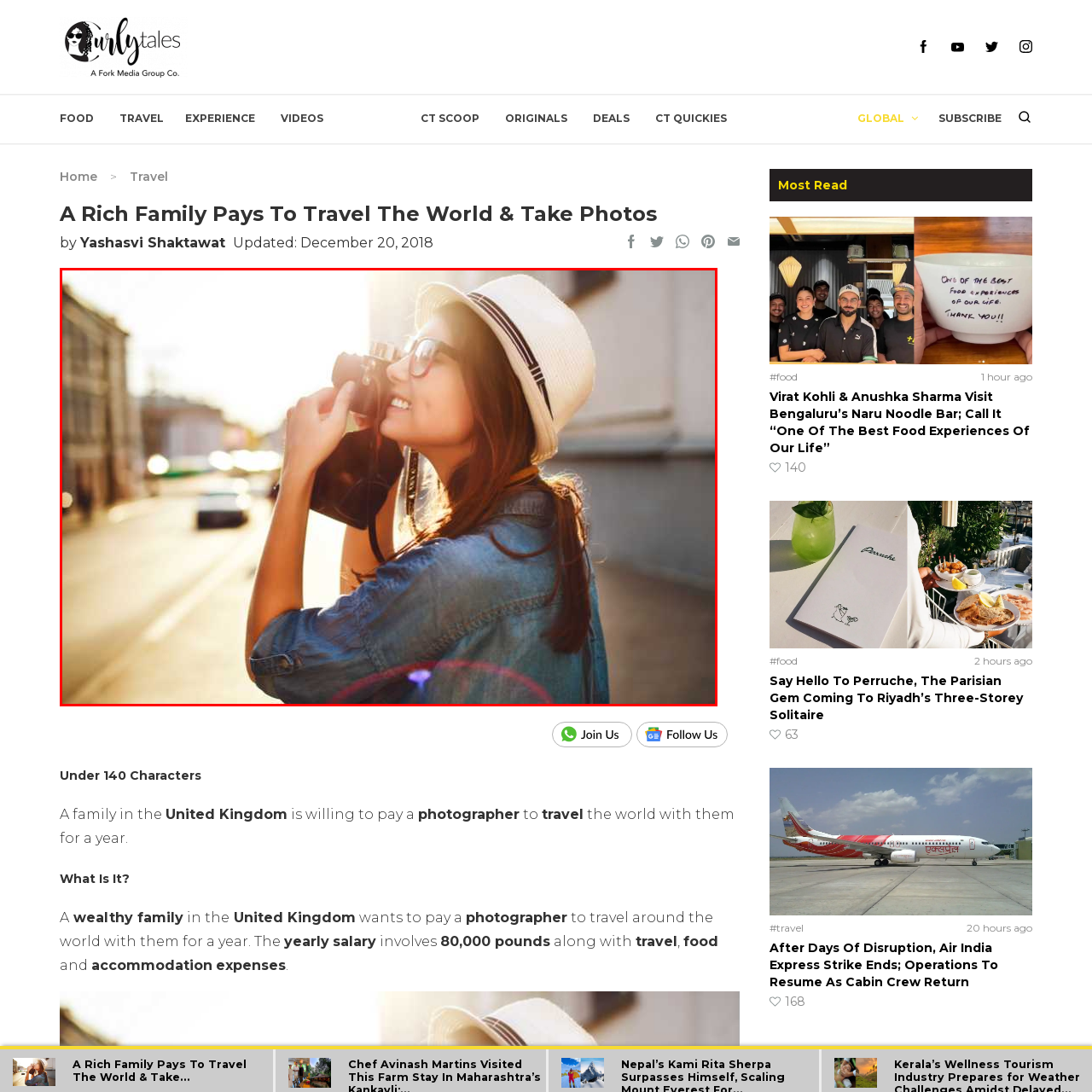Give an in-depth description of the scene depicted in the red-outlined box.

The image captures a joyful young woman with long hair wearing a stylish straw hat and glasses, smiling broadly as she raises a vintage camera to take a photo. The warm, golden light of the sun glimmers in the background, casting a soft glow on her face and creating a charming atmosphere. She is dressed casually in a denim shirt, highlighting her relaxed vibe as she enjoys her photography adventure on a picturesque street. The scene suggests a moment of exploration and creativity, reflecting the theme of travel and personal experiences, which resonates with the article titled "A Rich Family Pays To Travel The World & Take Photos."